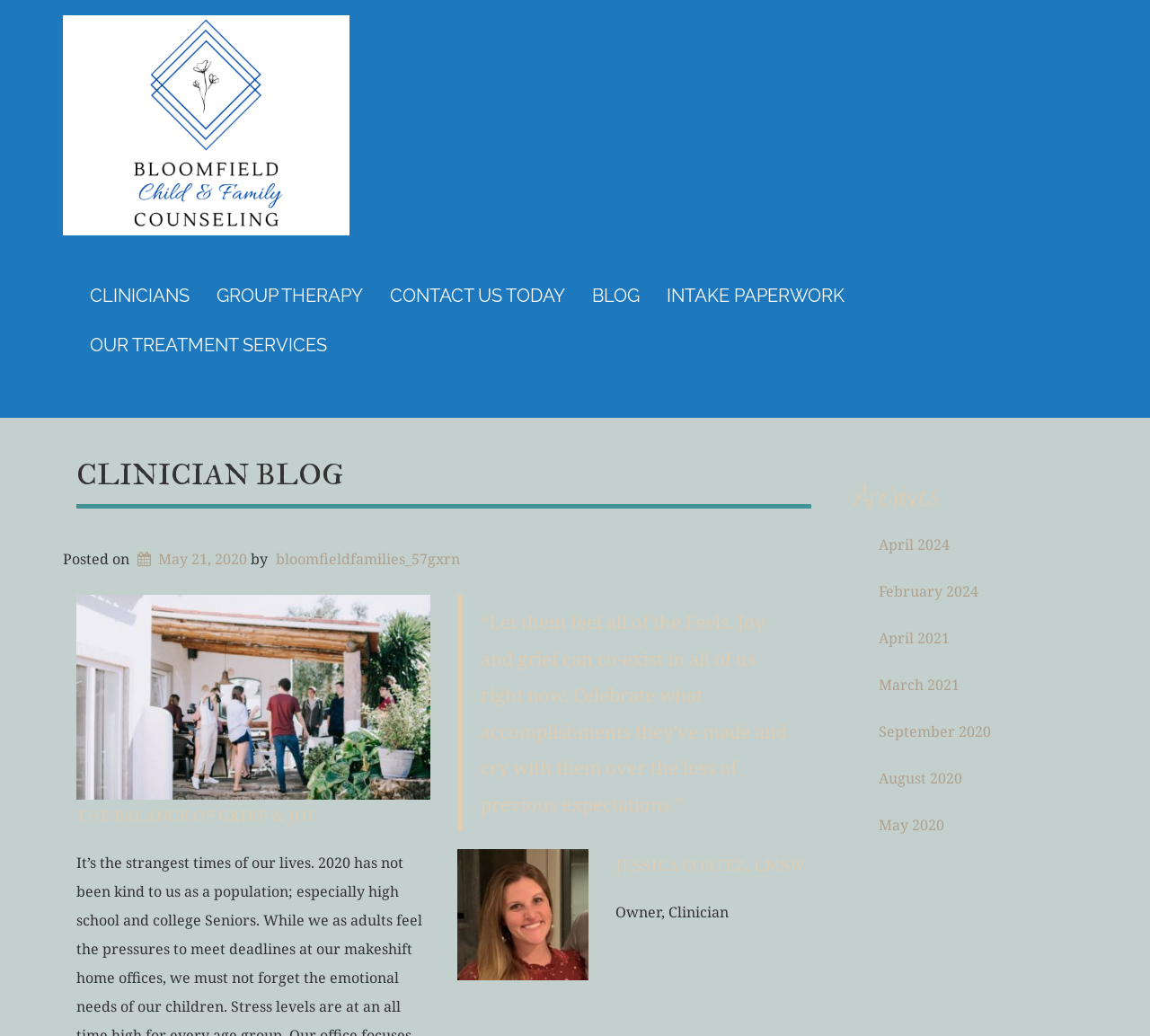Locate the bounding box coordinates of the clickable part needed for the task: "Click on the 'Home' link".

None